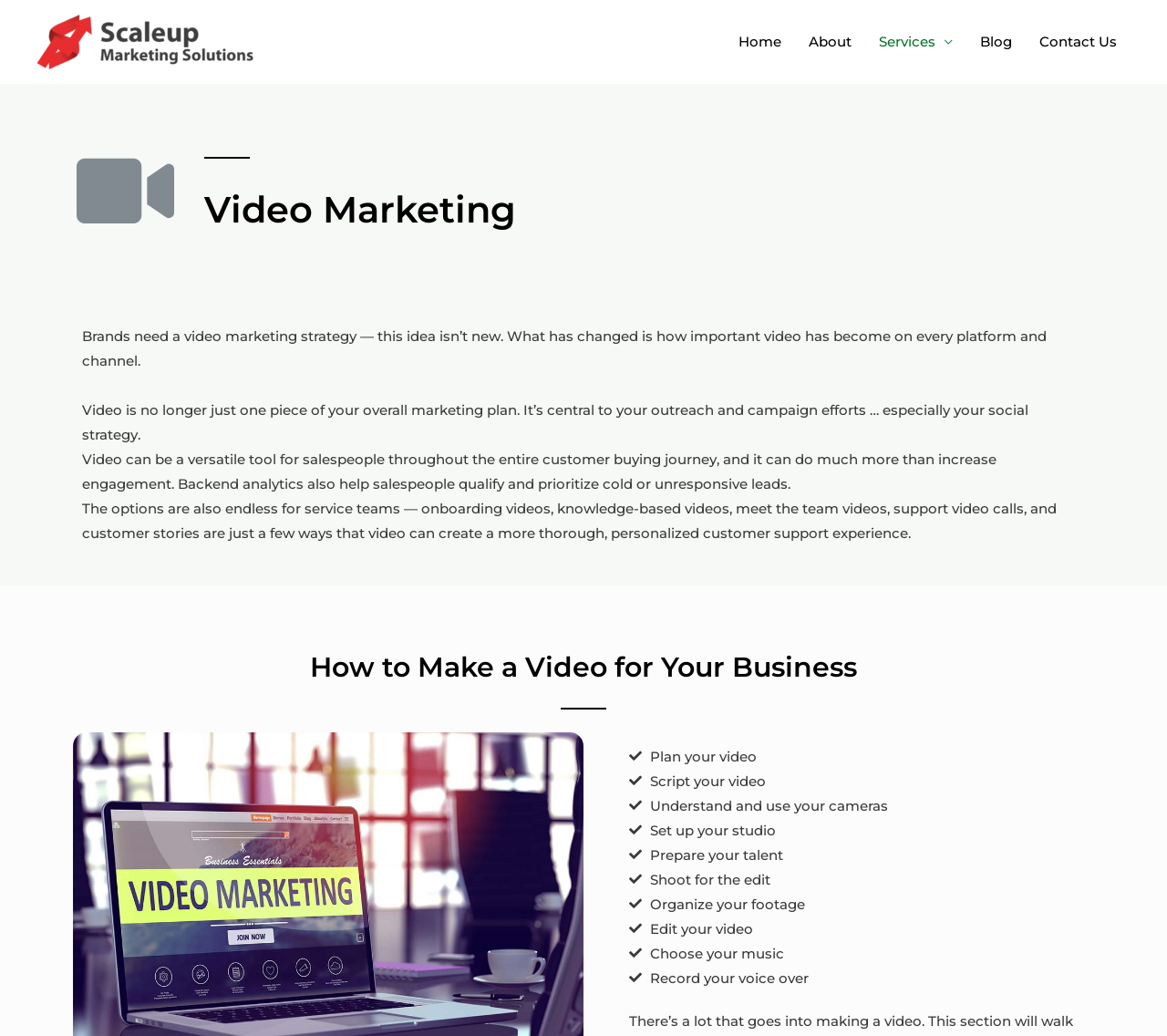What is the importance of video in marketing?
Give a detailed explanation using the information visible in the image.

The webpage emphasizes that video is no longer just one piece of the overall marketing plan, but it has become central to outreach and campaign efforts, especially social strategy.